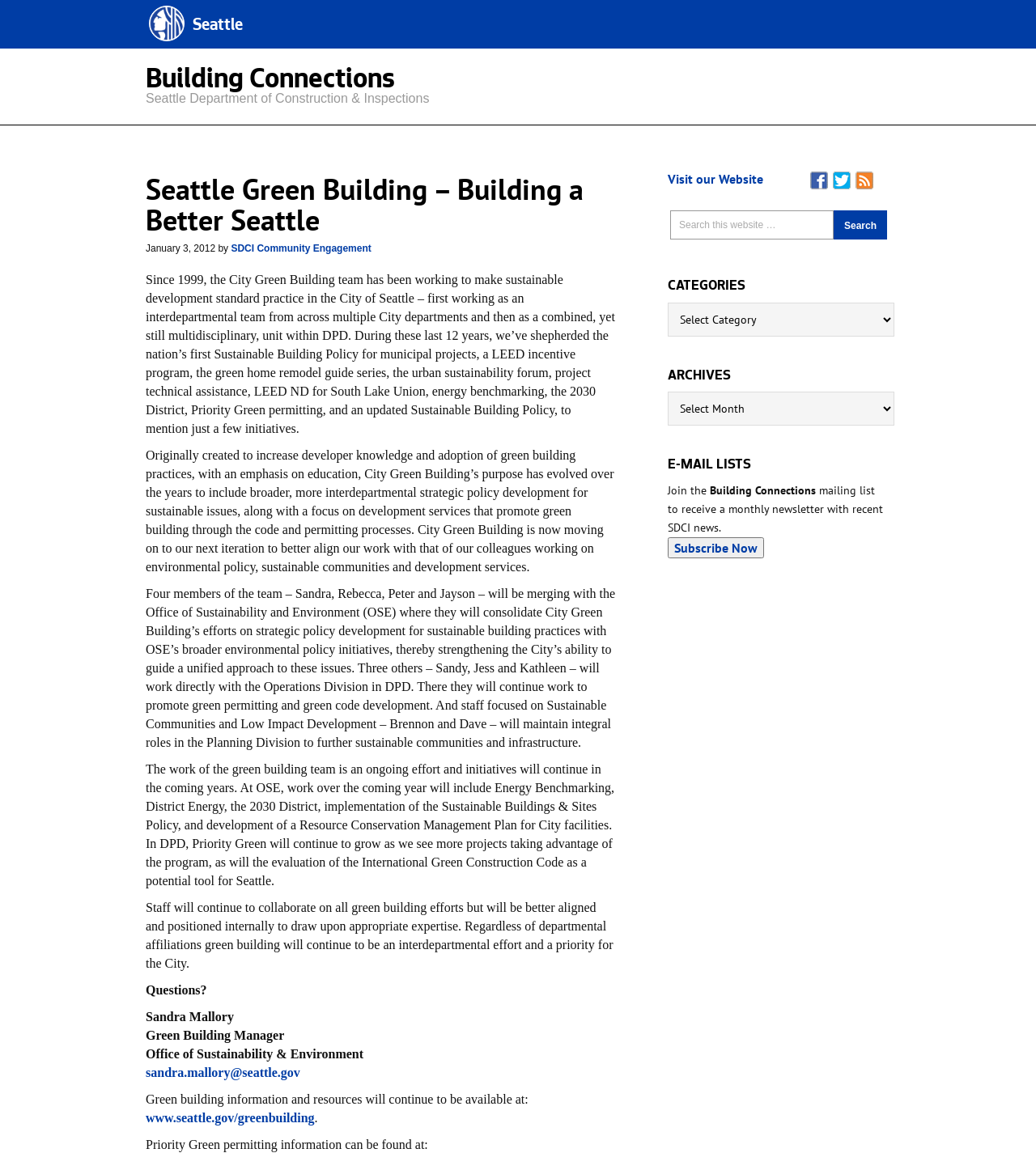Where can I find Priority Green permitting information? Observe the screenshot and provide a one-word or short phrase answer.

www.seattle.gov/greenbuilding